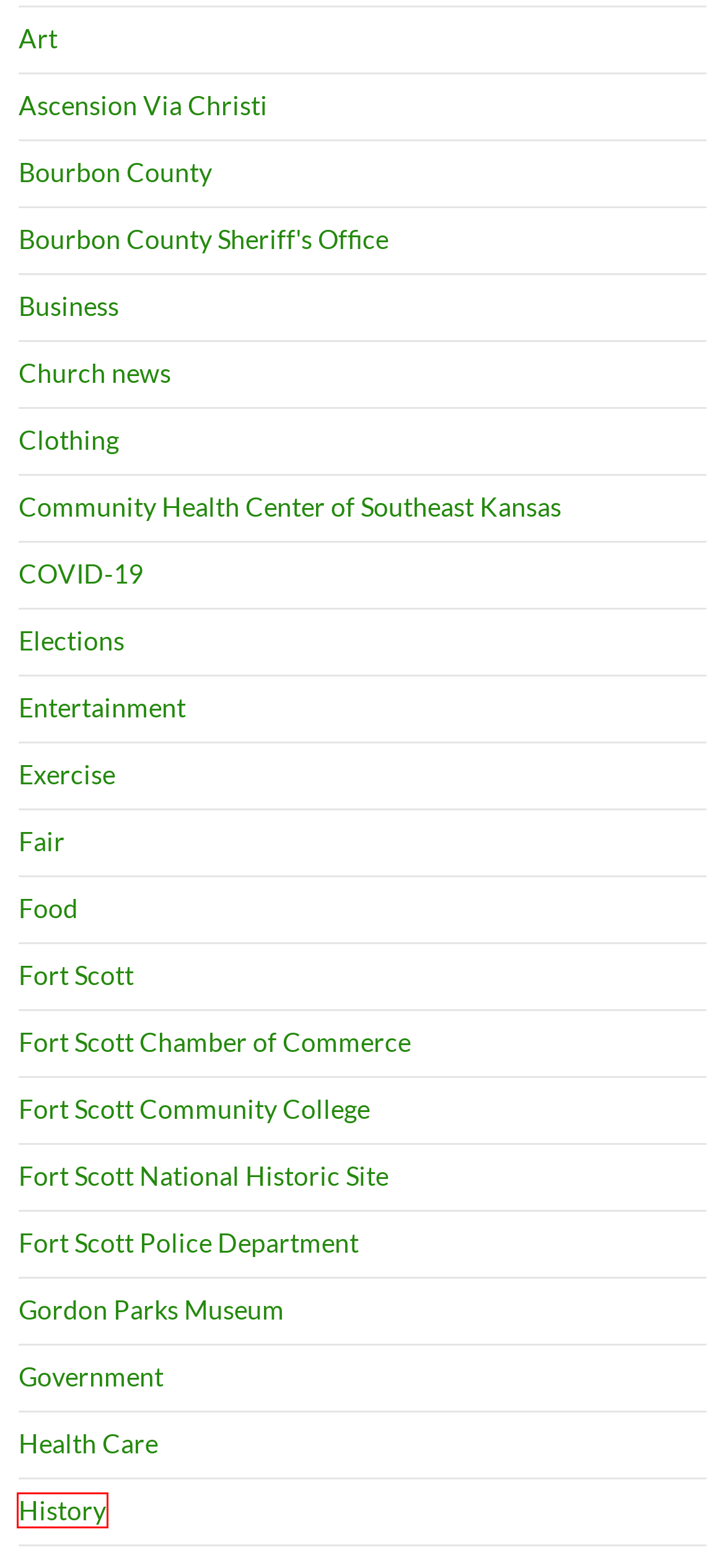You have a screenshot of a webpage with a red rectangle bounding box around a UI element. Choose the best description that matches the new page after clicking the element within the bounding box. The candidate descriptions are:
A. Art | Fort Scott Biz
B. Entertainment | Fort Scott Biz
C. Bourbon County Sheriff’s Office | Fort Scott Biz
D. Fort Scott Chamber of Commerce | Fort Scott Biz
E. History | Fort Scott Biz
F. Fort Scott National Historic Site | Fort Scott Biz
G. Gordon Parks Museum | Fort Scott Biz
H. Bourbon County | Fort Scott Biz

E